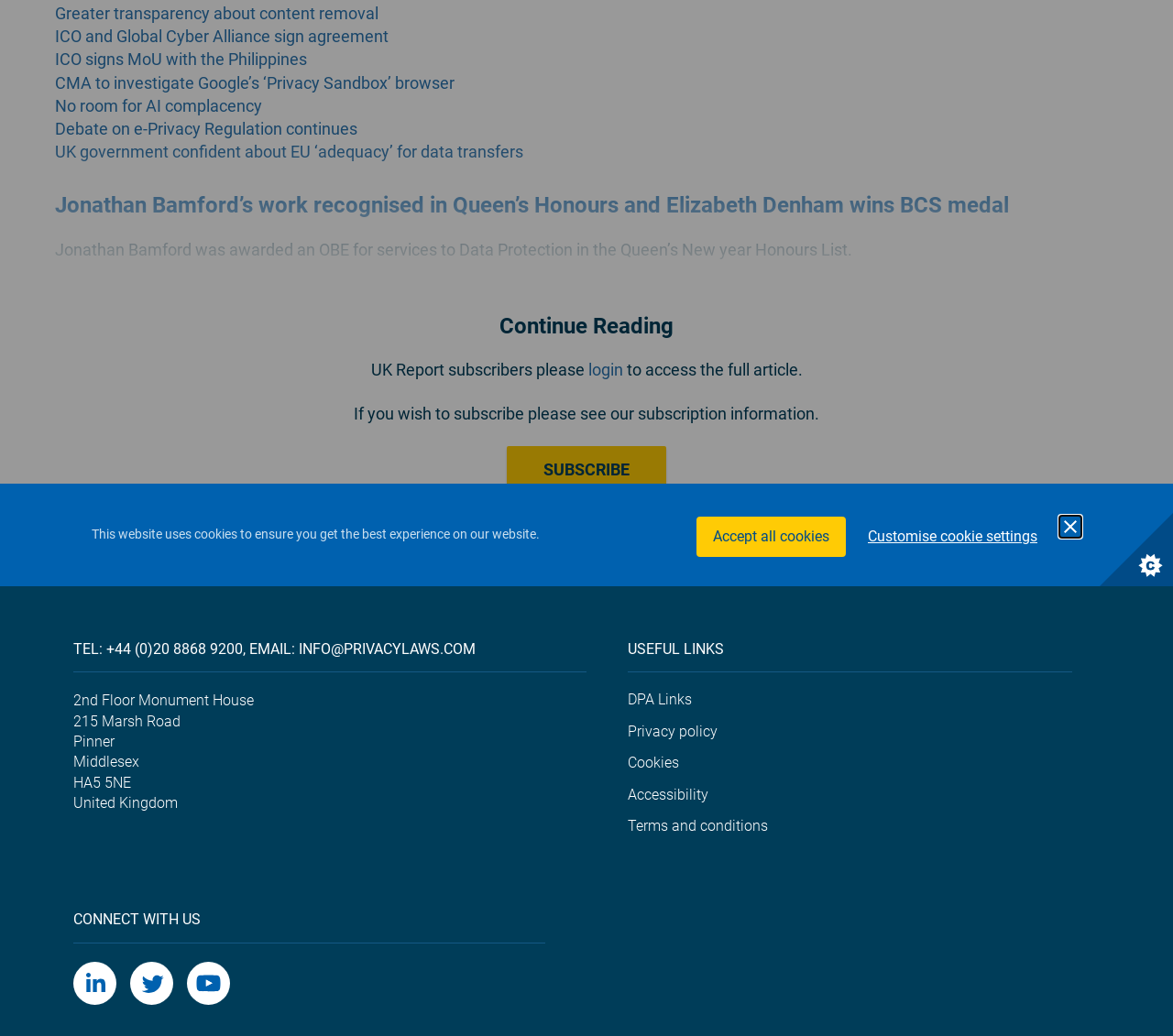Please determine the bounding box of the UI element that matches this description: Customise cookie settings. The coordinates should be given as (top-left x, top-left y, bottom-right x, bottom-right y), with all values between 0 and 1.

[0.727, 0.5, 0.897, 0.536]